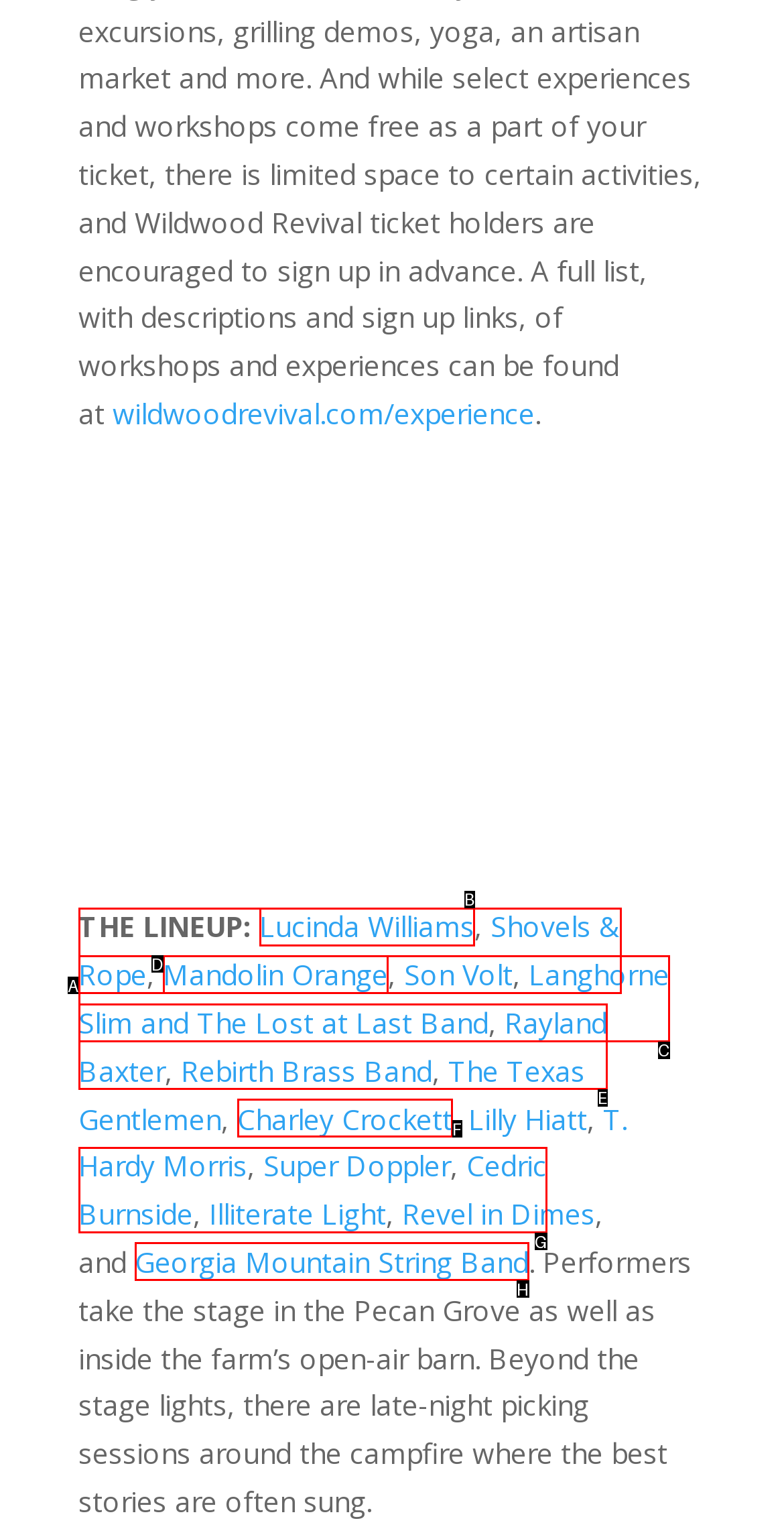Select the option that aligns with the description: Georgia Mountain String Band
Respond with the letter of the correct choice from the given options.

H